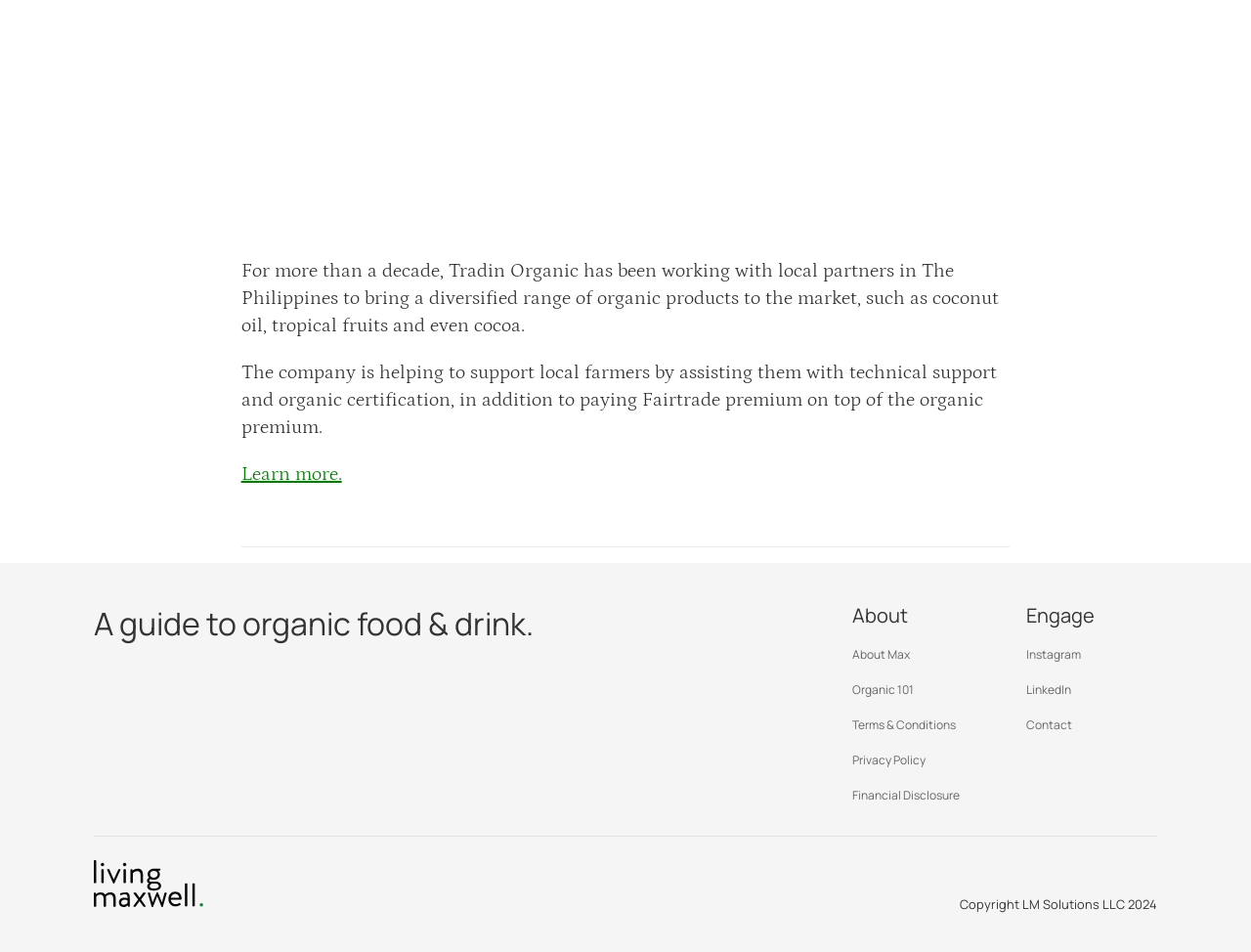Kindly determine the bounding box coordinates for the clickable area to achieve the given instruction: "Learn more about Tradin Organic".

[0.193, 0.487, 0.273, 0.509]